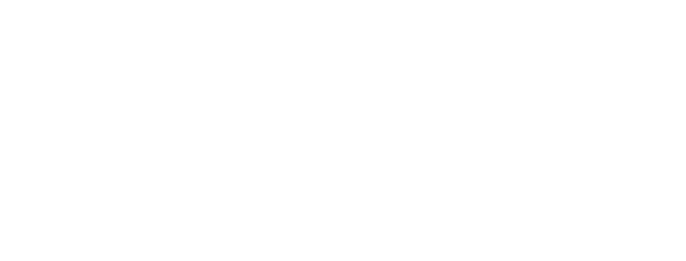Please look at the image and answer the question with a detailed explanation: What type of travelers does the hotel cater to?

The caption states that the hotel provides comfort and convenience for both business travelers and leisure seekers, indicating that the hotel is equipped to cater to a wide range of travelers with different needs and preferences.